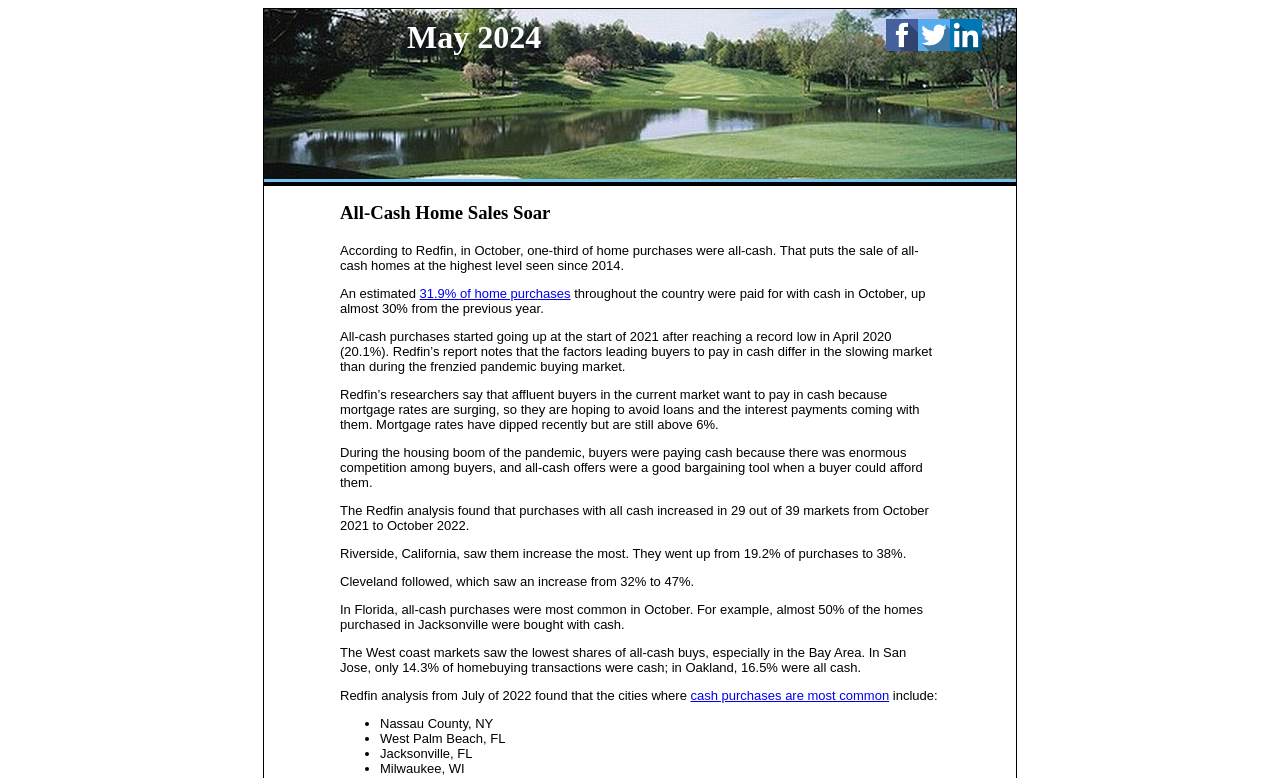How many table rows are there?
Refer to the screenshot and respond with a concise word or phrase.

6